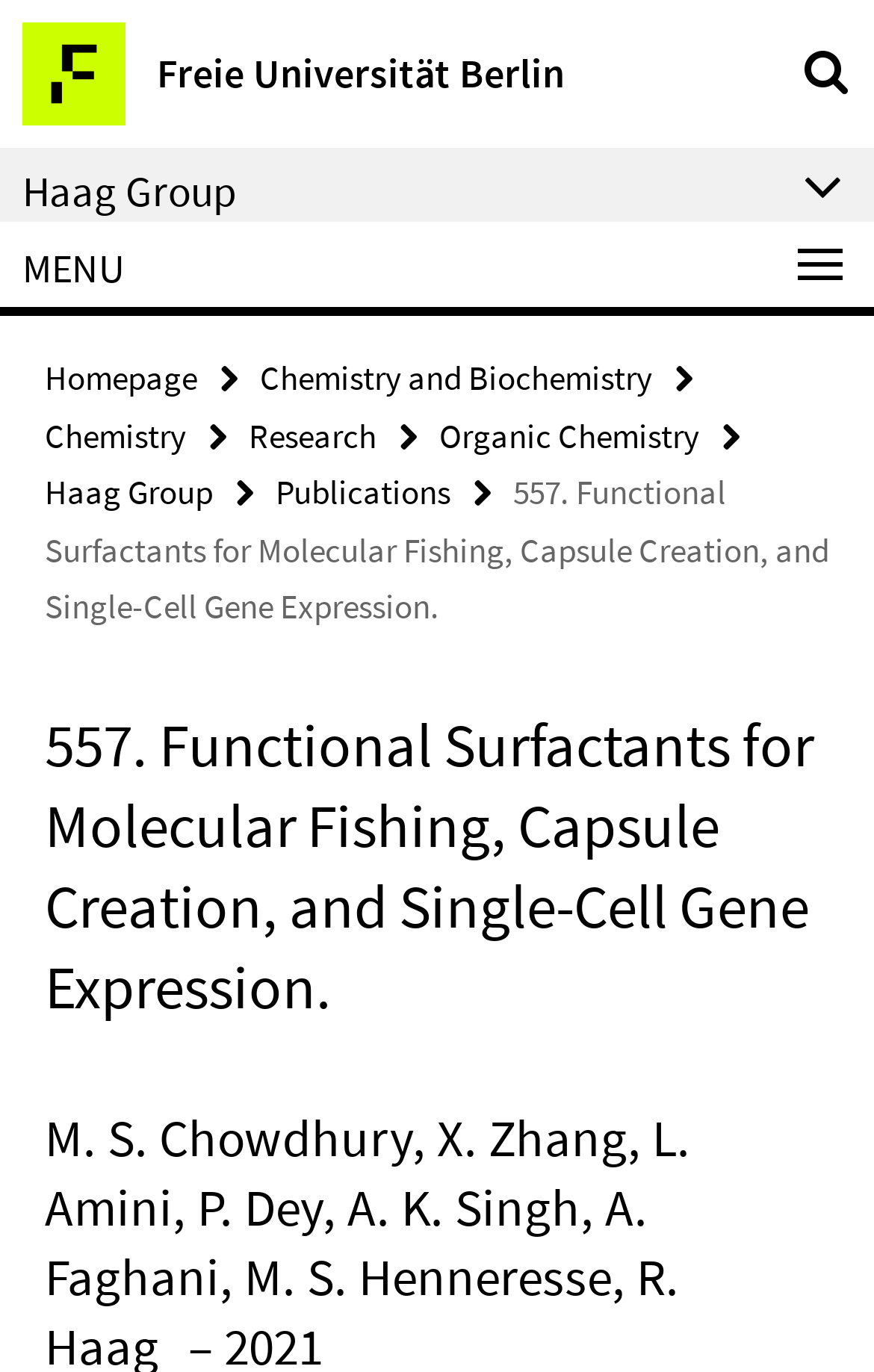Specify the bounding box coordinates of the area to click in order to follow the given instruction: "read Publications."

[0.315, 0.343, 0.515, 0.374]